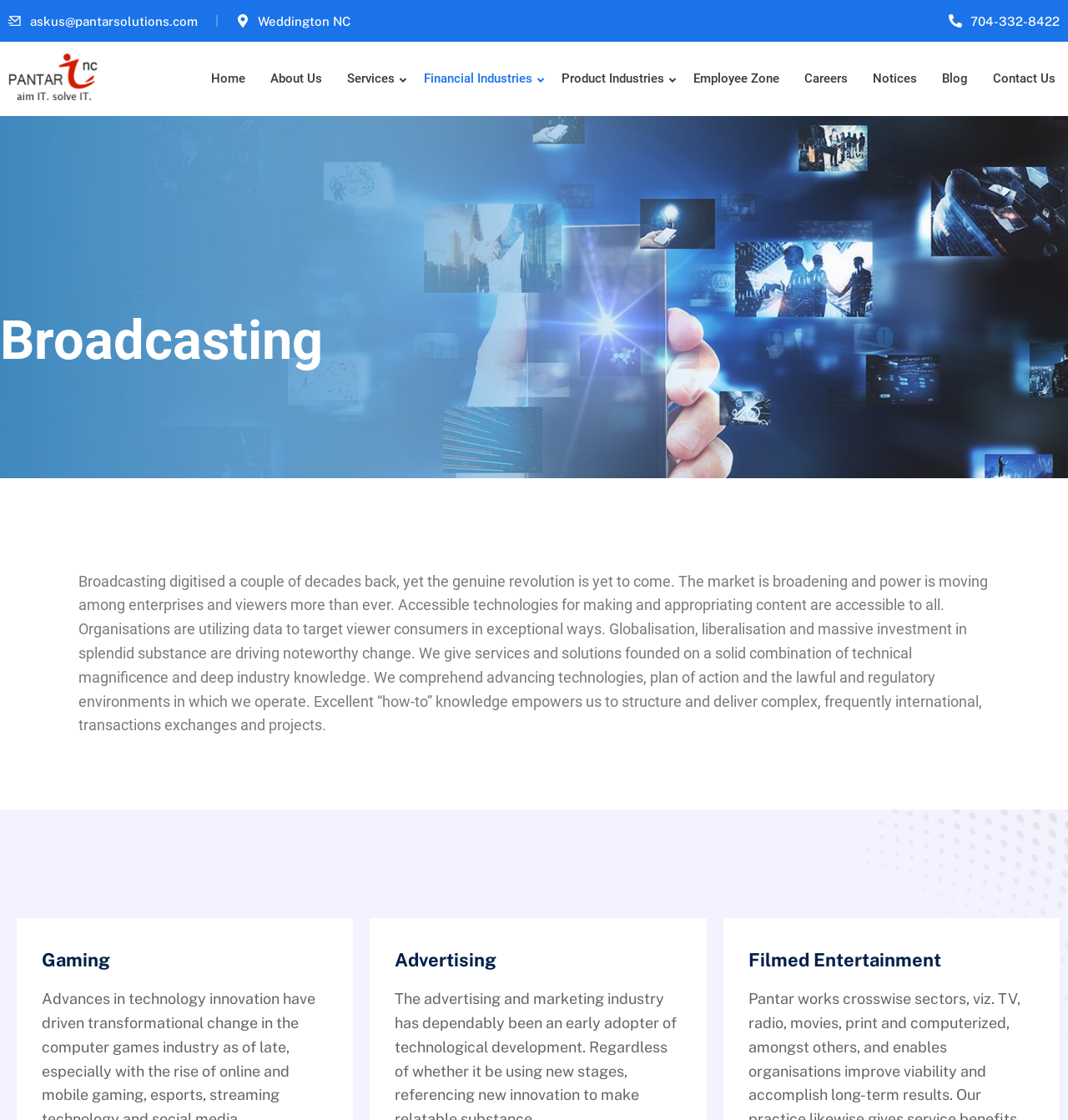Pinpoint the bounding box coordinates of the clickable element to carry out the following instruction: "View the 'About Us' page."

[0.241, 0.037, 0.313, 0.104]